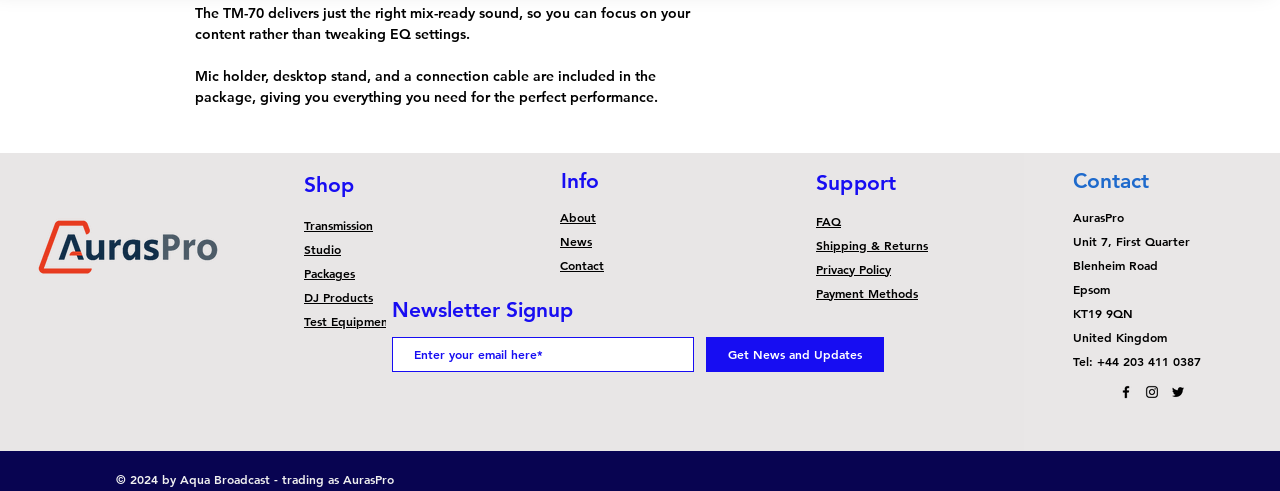Specify the bounding box coordinates of the area to click in order to follow the given instruction: "Enter your email address."

[0.306, 0.687, 0.542, 0.758]